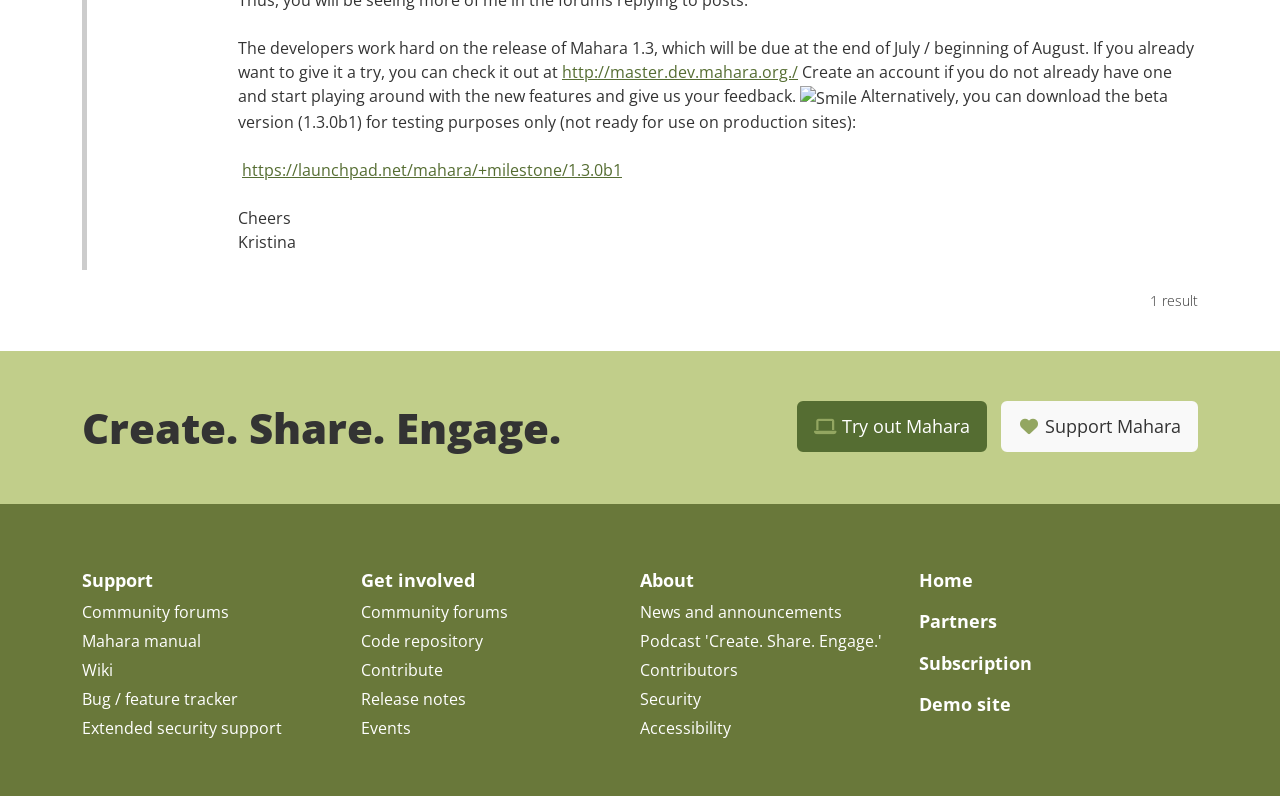Extract the bounding box coordinates for the UI element described as: "Extended security support".

[0.064, 0.901, 0.22, 0.929]